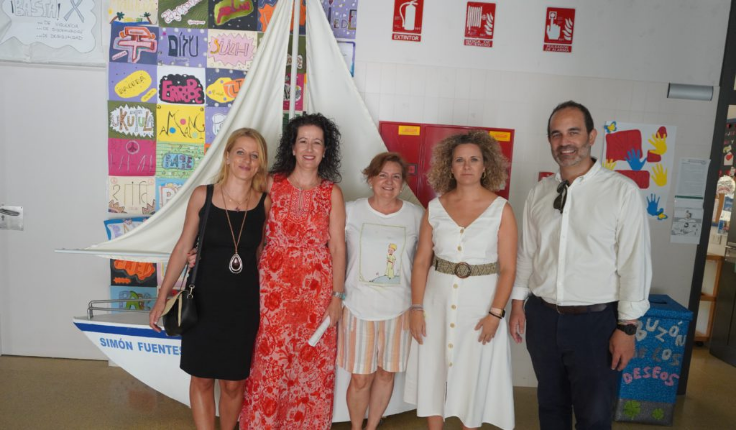Please provide a comprehensive answer to the question below using the information from the image: How many women are in the group?

The caption describes five individuals in the group, and four of them are women, as indicated by their descriptions, leaving one man in the group.